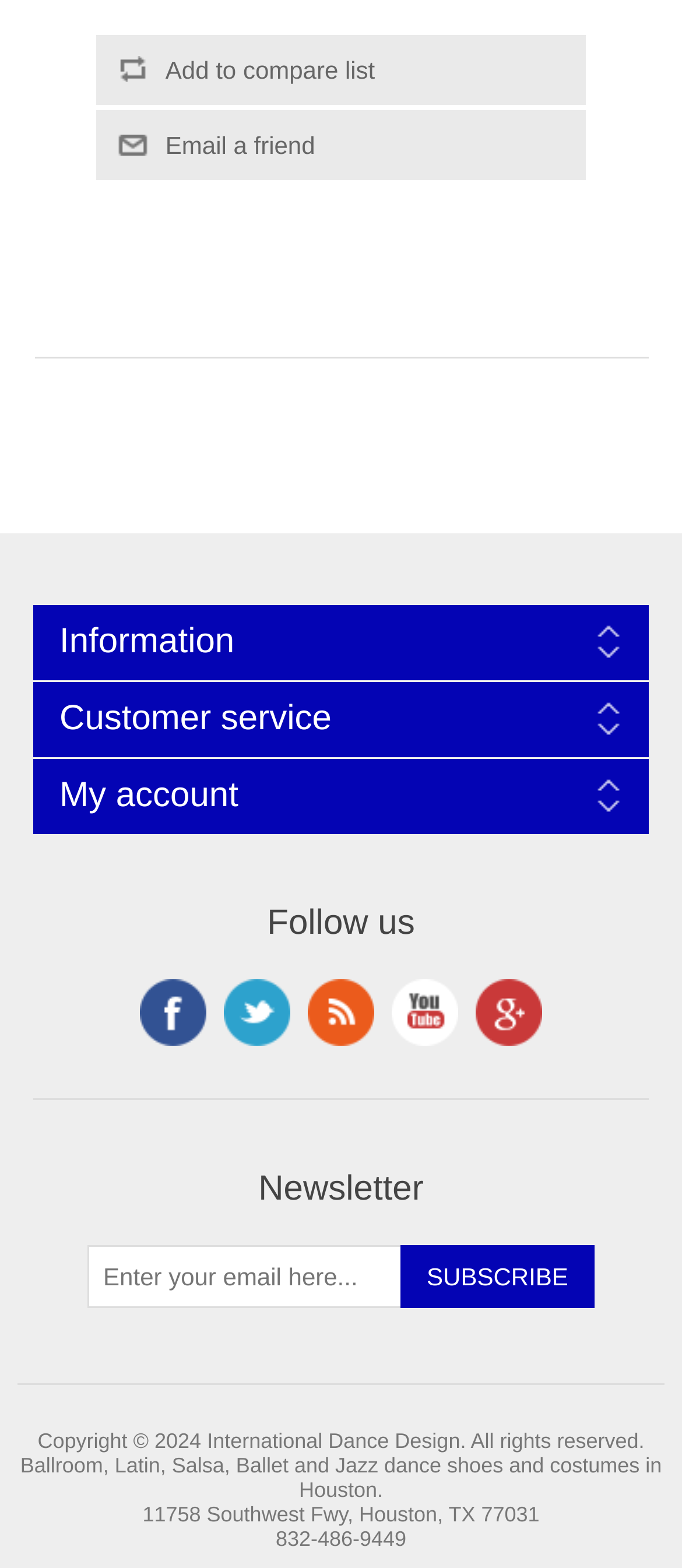Determine the bounding box coordinates for the HTML element mentioned in the following description: "value="Subscribe"". The coordinates should be a list of four floats ranging from 0 to 1, represented as [left, top, right, bottom].

[0.587, 0.794, 0.872, 0.834]